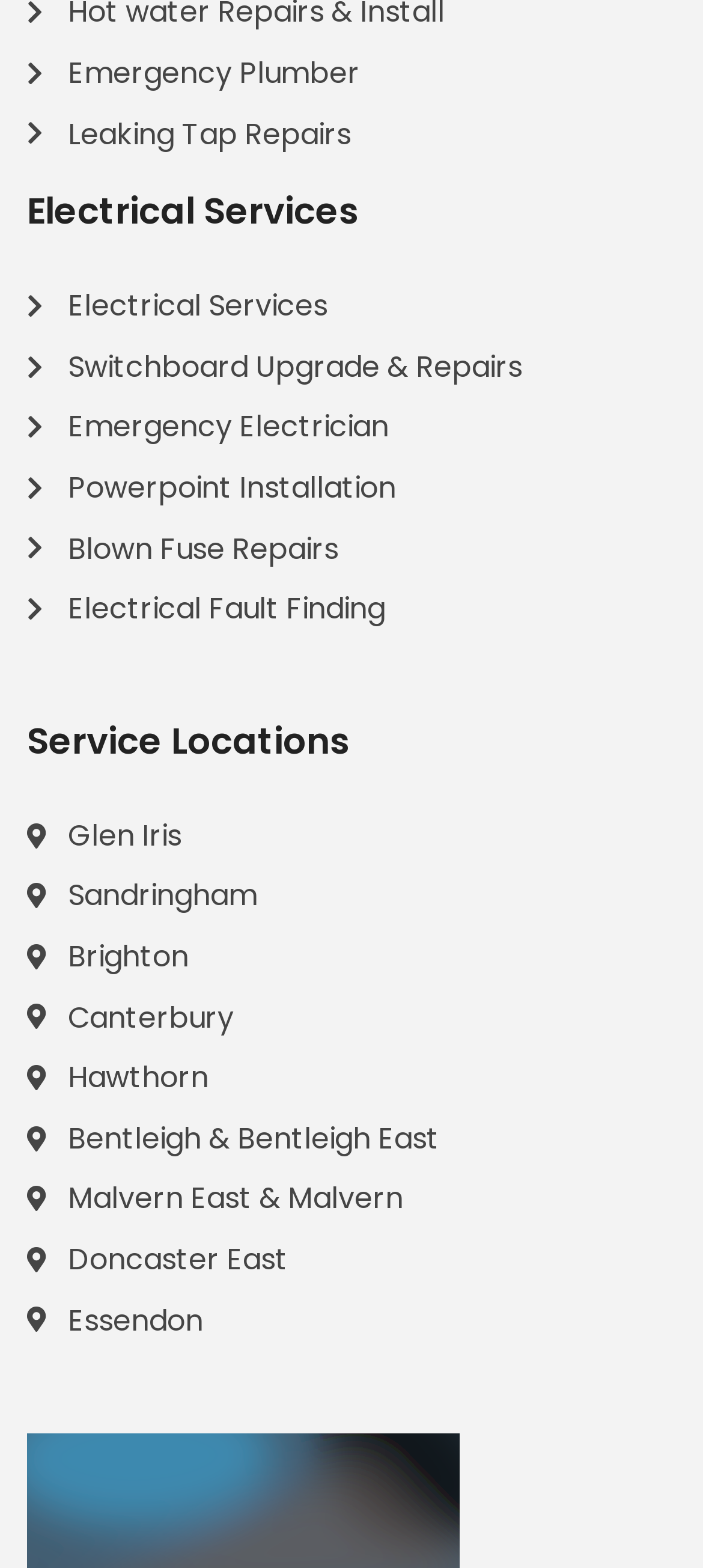Find the bounding box coordinates of the element to click in order to complete the given instruction: "Get help from Emergency Electrician."

[0.038, 0.258, 0.962, 0.288]